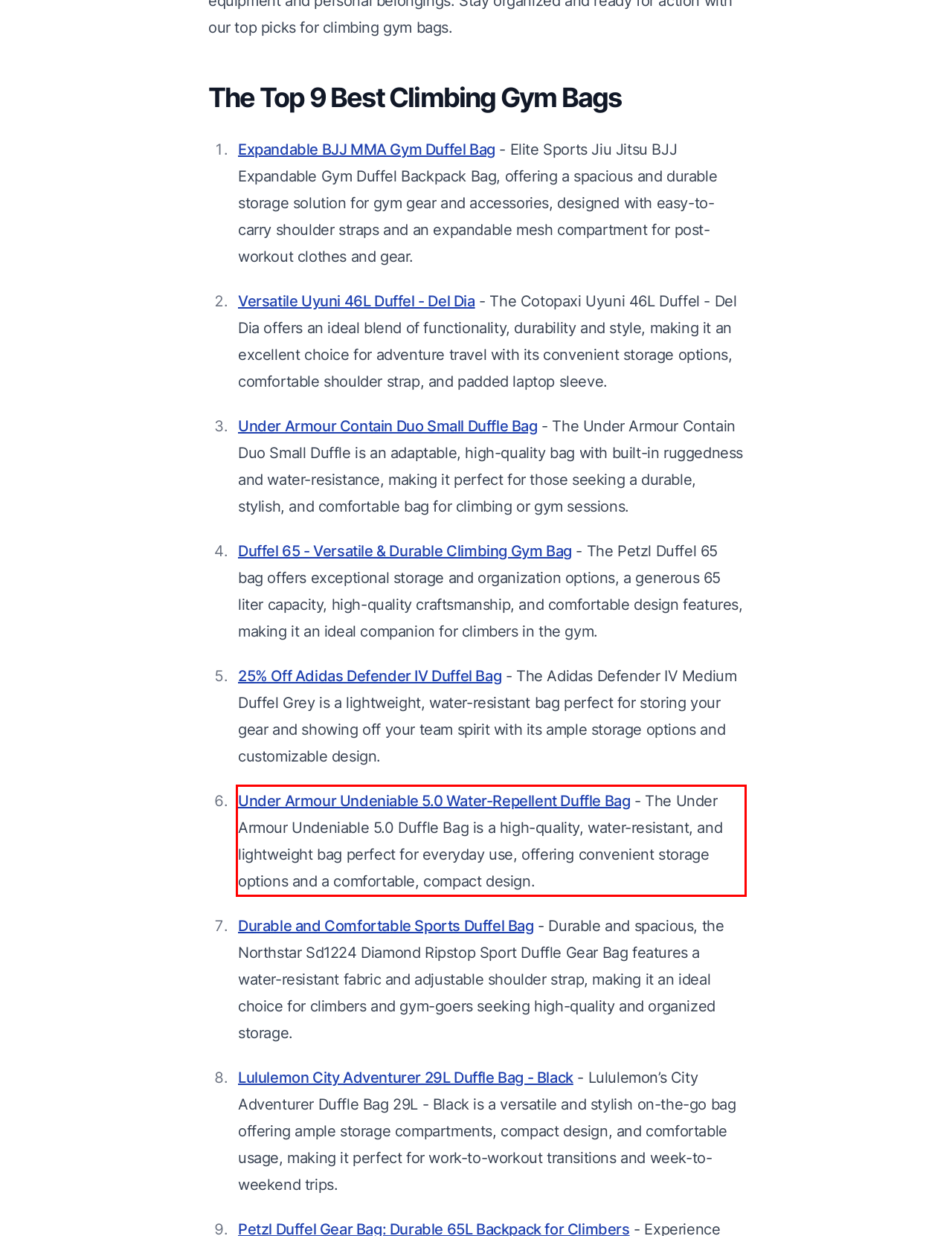In the screenshot of the webpage, find the red bounding box and perform OCR to obtain the text content restricted within this red bounding box.

Under Armour Undeniable 5.0 Water-Repellent Duffle Bag - The Under Armour Undeniable 5.0 Duffle Bag is a high-quality, water-resistant, and lightweight bag perfect for everyday use, offering convenient storage options and a comfortable, compact design.